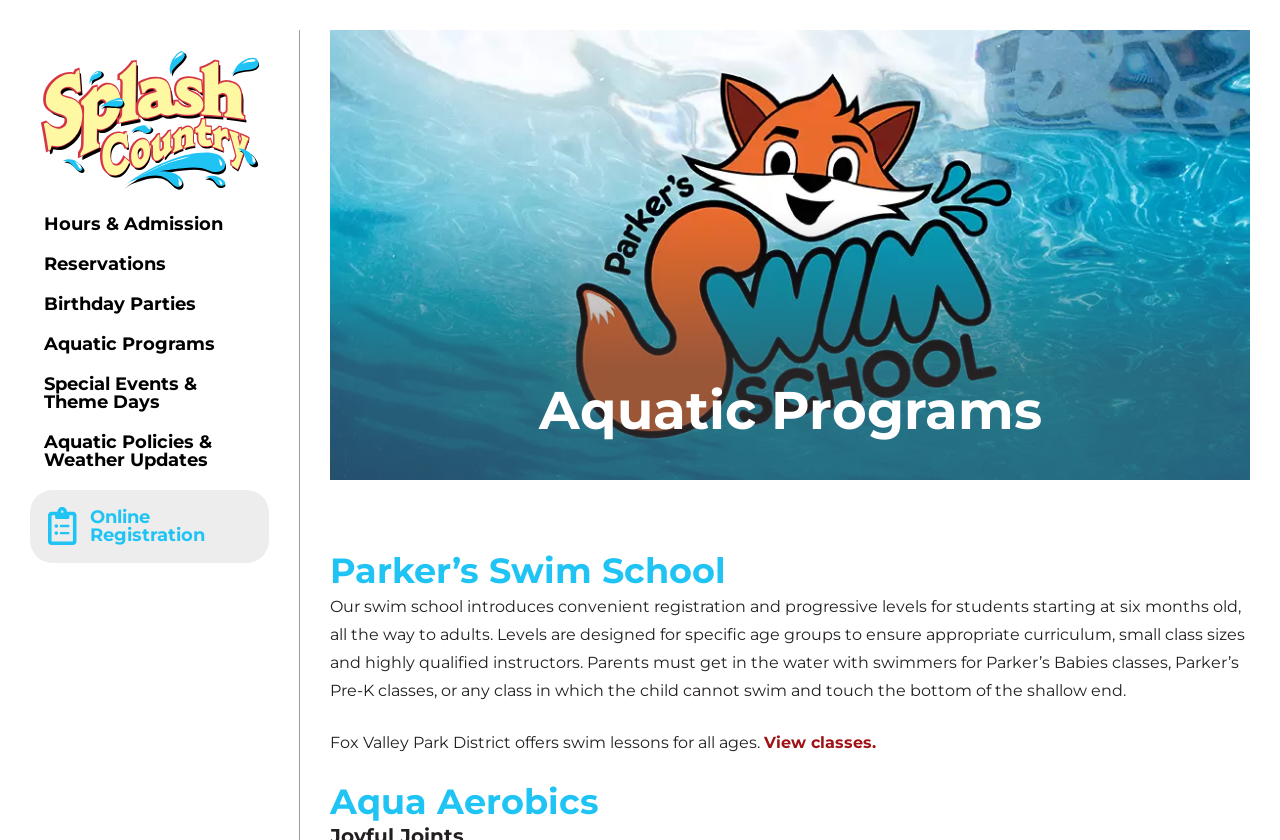Determine the bounding box coordinates for the element that should be clicked to follow this instruction: "View classes". The coordinates should be given as four float numbers between 0 and 1, in the format [left, top, right, bottom].

[0.597, 0.872, 0.684, 0.895]